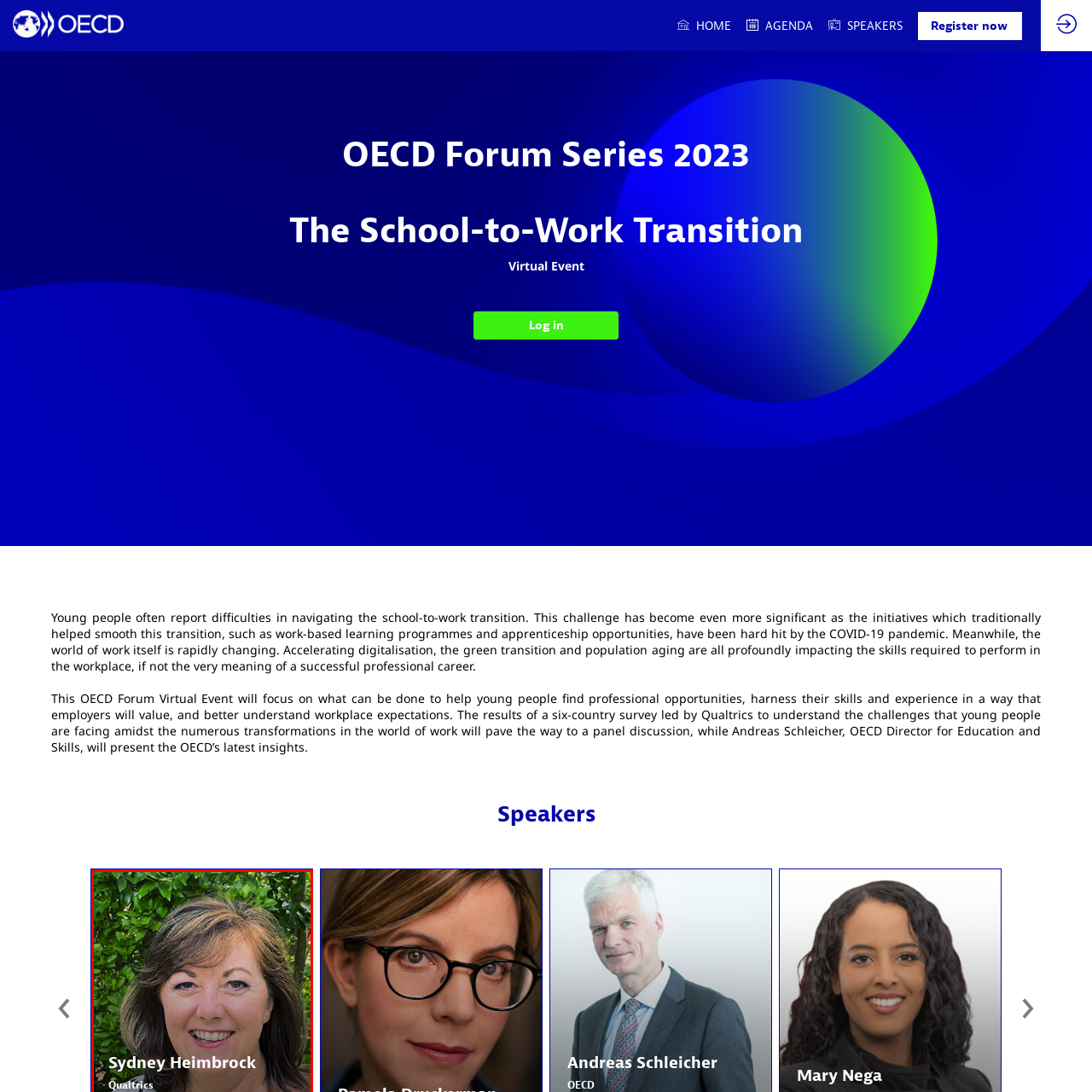Analyze the picture within the red frame, What is the focus of the OECD Forum Series 2023? 
Provide a one-word or one-phrase response.

school-to-work transition